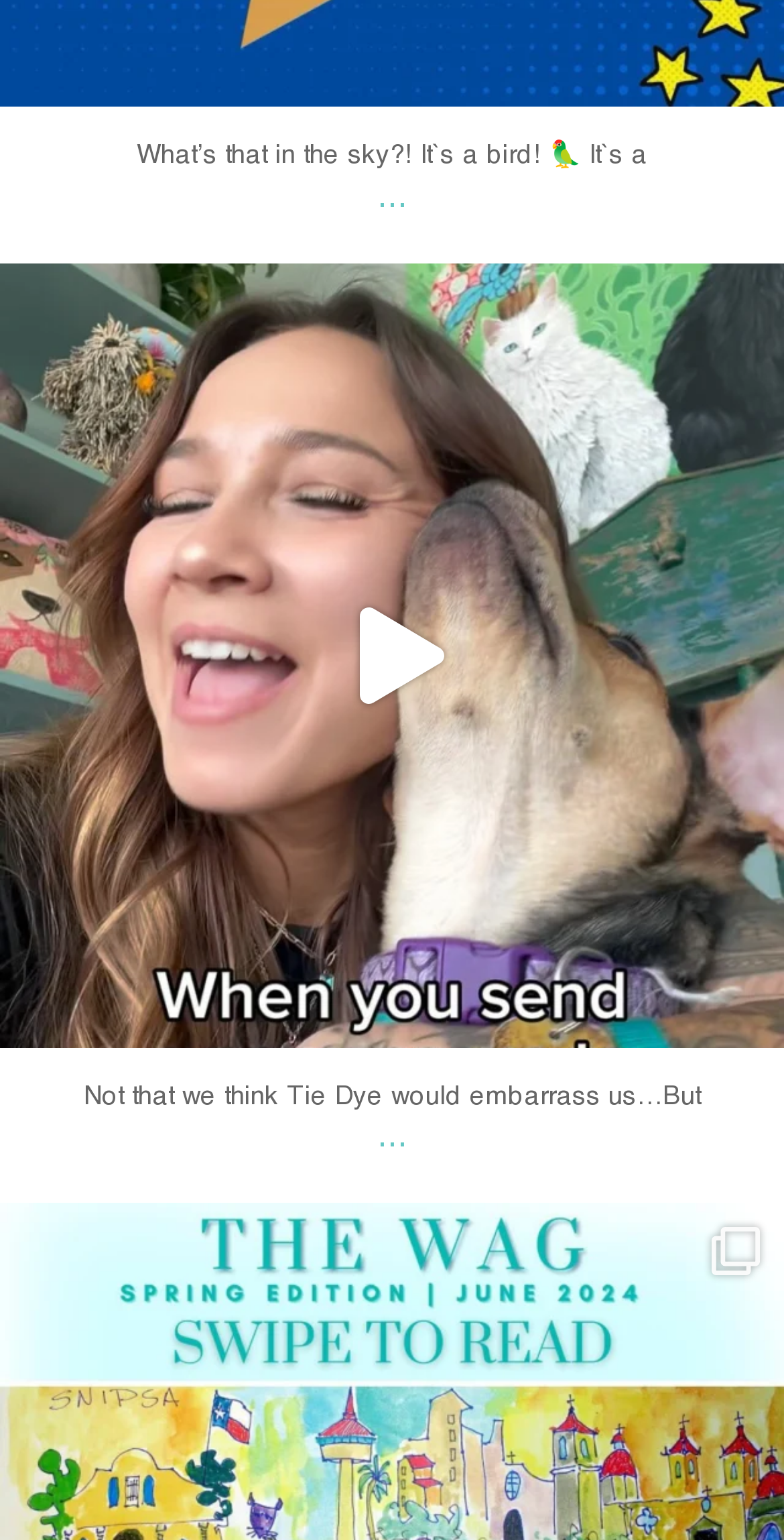How many links are present on the webpage?
Using the image as a reference, answer the question in detail.

There are six links present on the webpage, including two 'View' links, two '...' links, one 'Open' link, and one 'snipsatx' link, which suggests that the webpage is providing multiple options for the user to interact with the content.